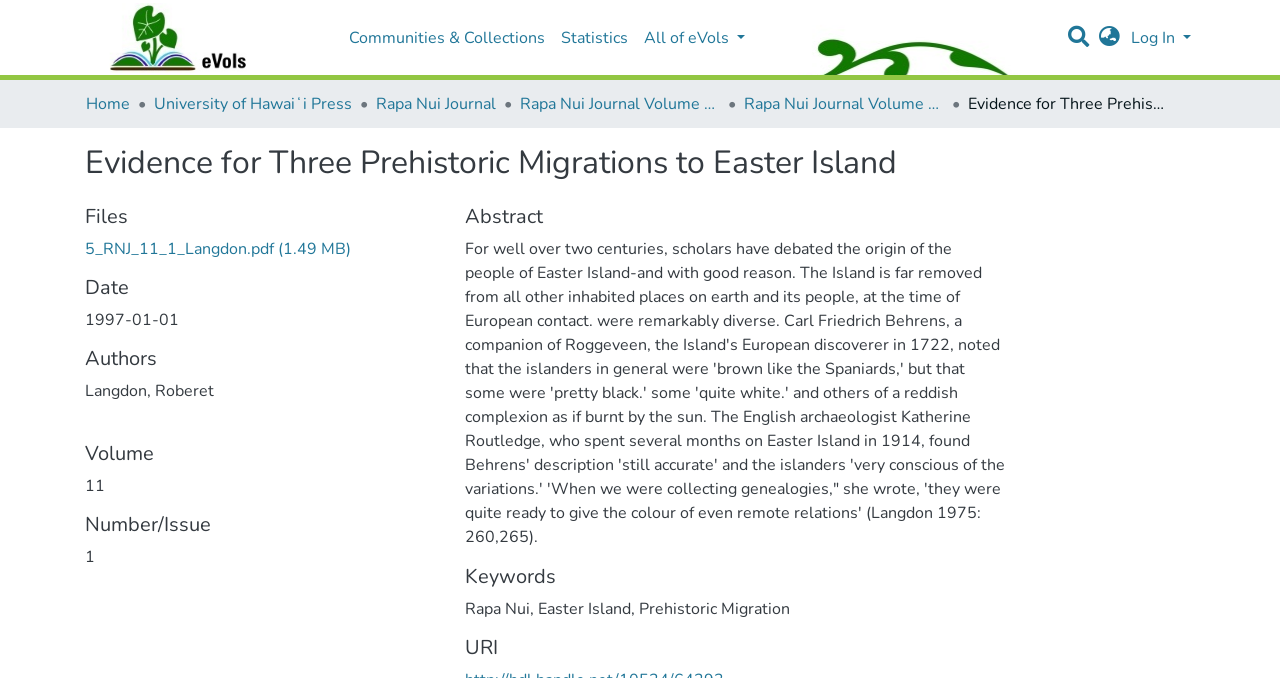Specify the bounding box coordinates (top-left x, top-left y, bottom-right x, bottom-right y) of the UI element in the screenshot that matches this description: Rapa Nui Journal Volume 11

[0.406, 0.136, 0.562, 0.171]